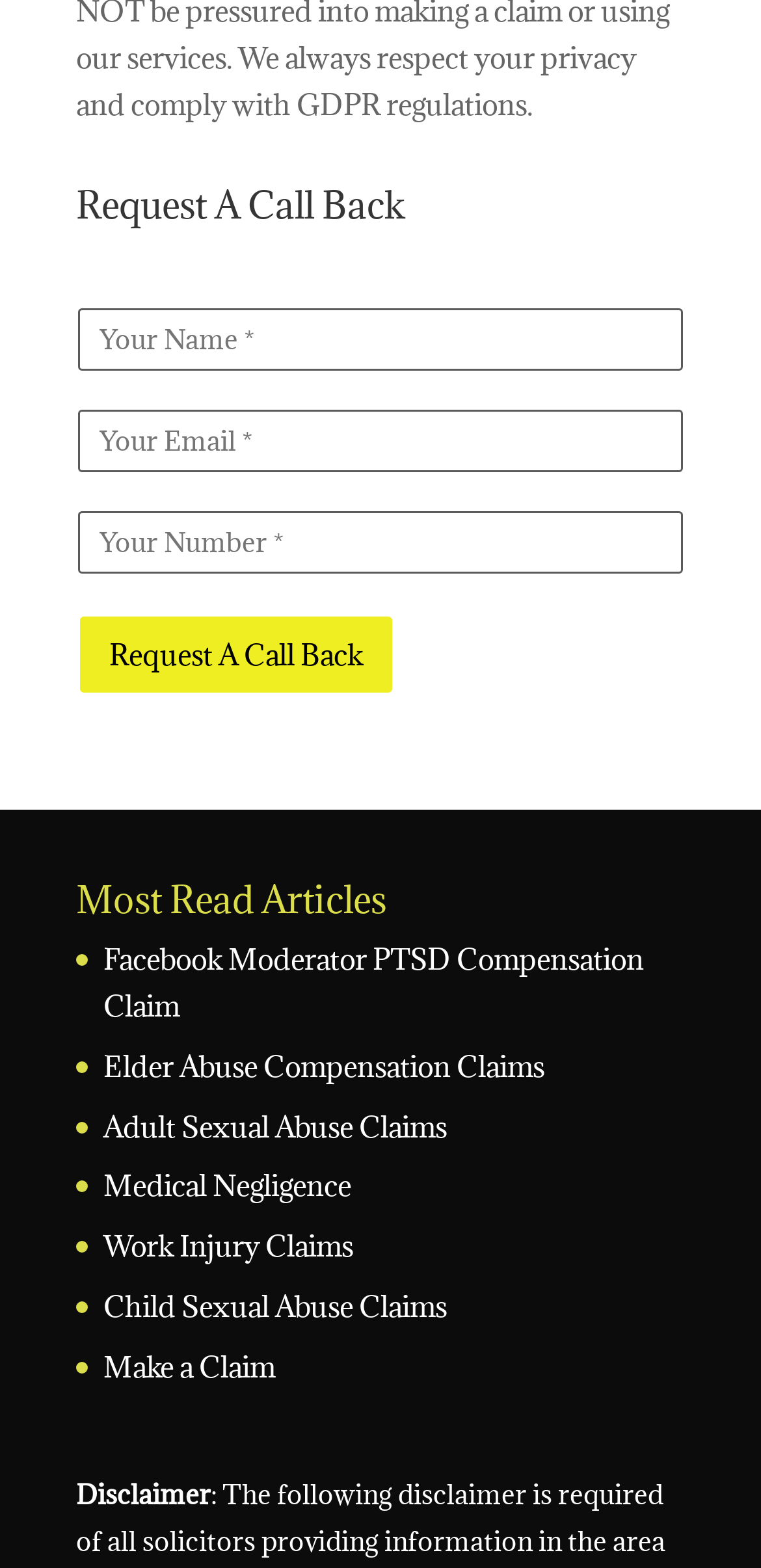How many input fields are required? Based on the image, give a response in one word or a short phrase.

3